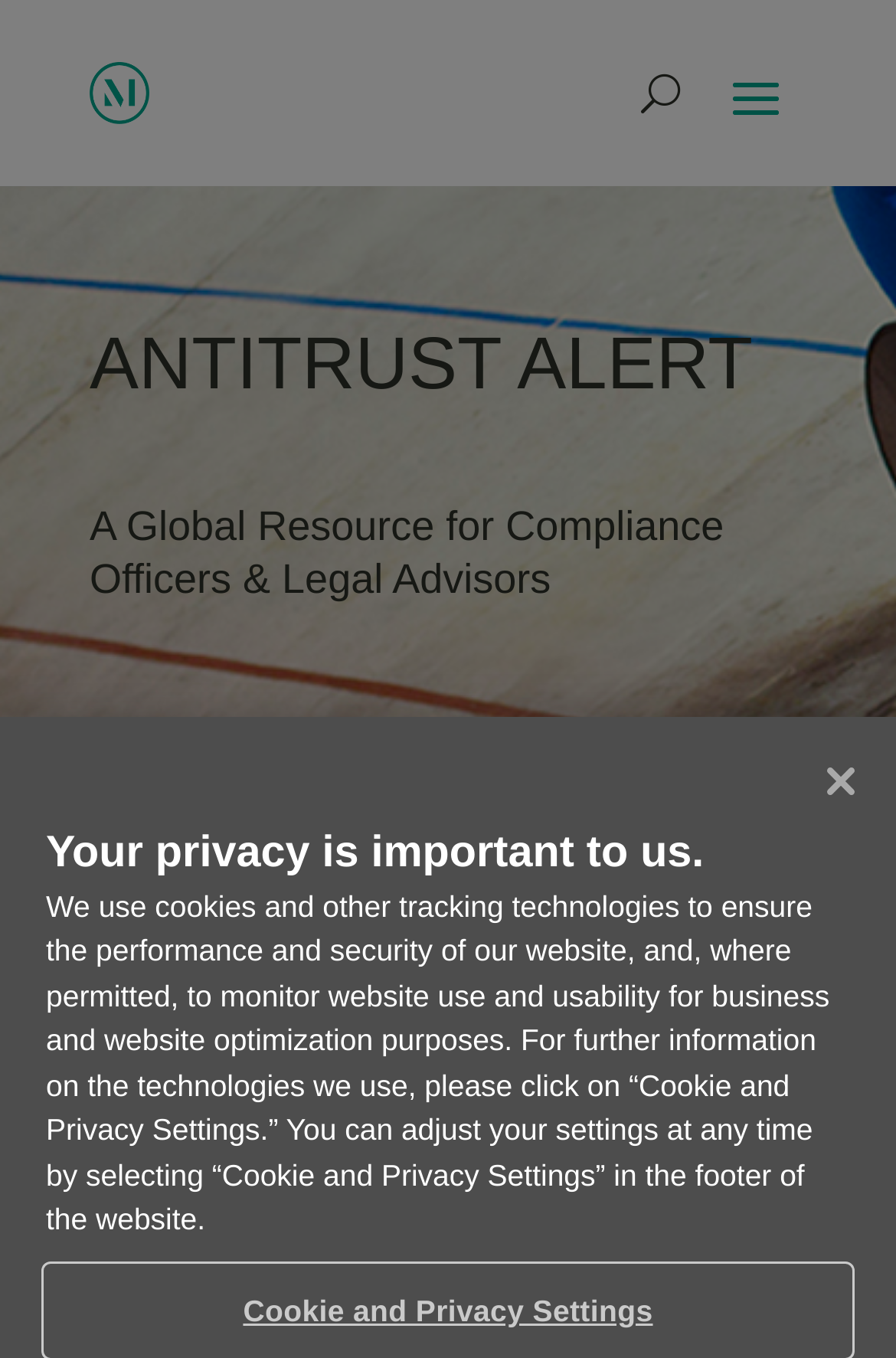Refer to the image and provide an in-depth answer to the question:
What is the purpose of the website?

Based on the static text 'A Global Resource for Compliance Officers & Legal Advisors', it can be inferred that the website is a resource for compliance officers and legal advisors, providing them with information and tools to perform their duties.